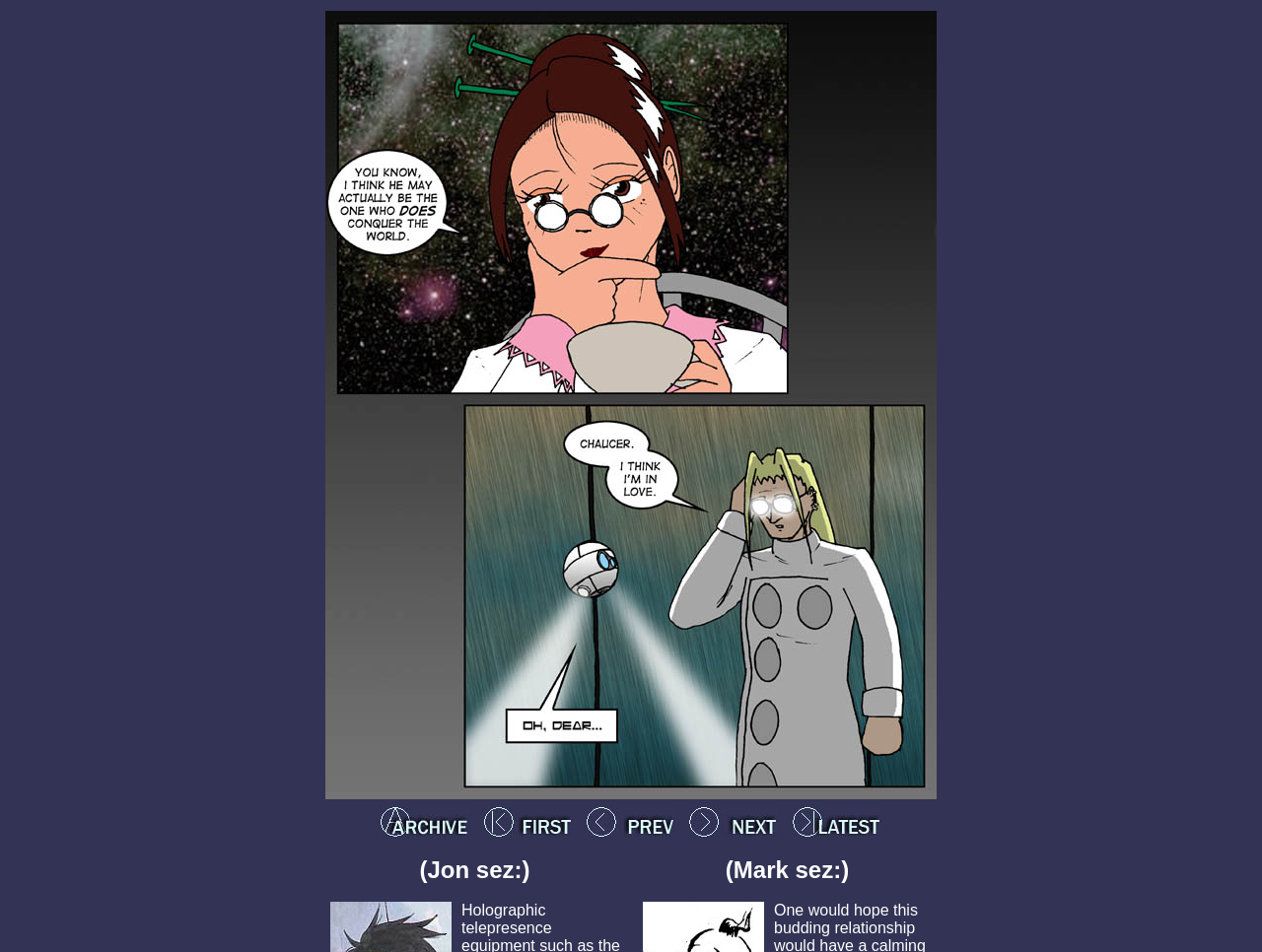What is the current page number?
Look at the image and provide a short answer using one word or a phrase.

147